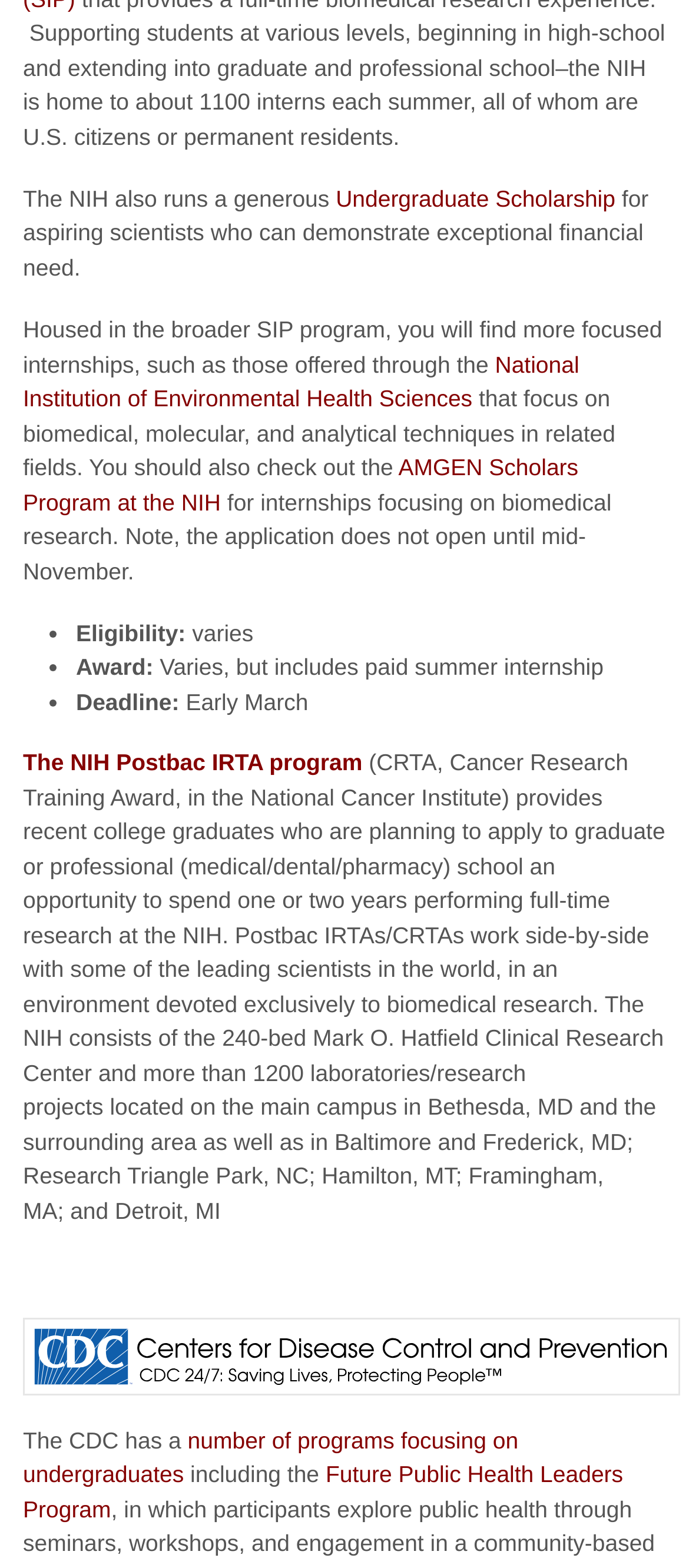Carefully examine the image and provide an in-depth answer to the question: What is the deadline for the NIH Postbac IRTA program?

The deadline for the NIH Postbac IRTA program is Early March, as mentioned in the list item 'Deadline: Early March'.